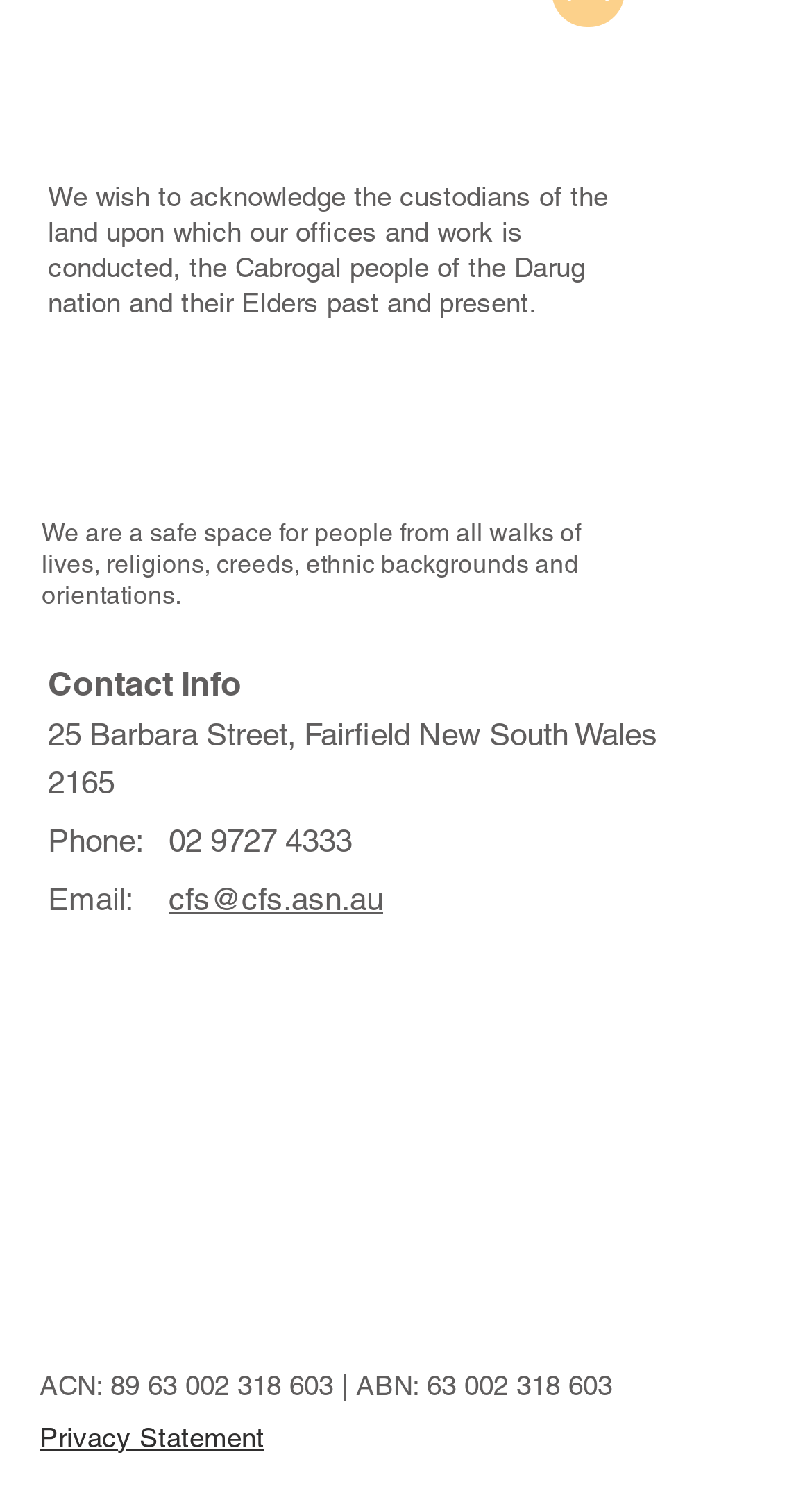Give a one-word or one-phrase response to the question: 
What is the type of charity mentioned on the webpage?

Registered Charity